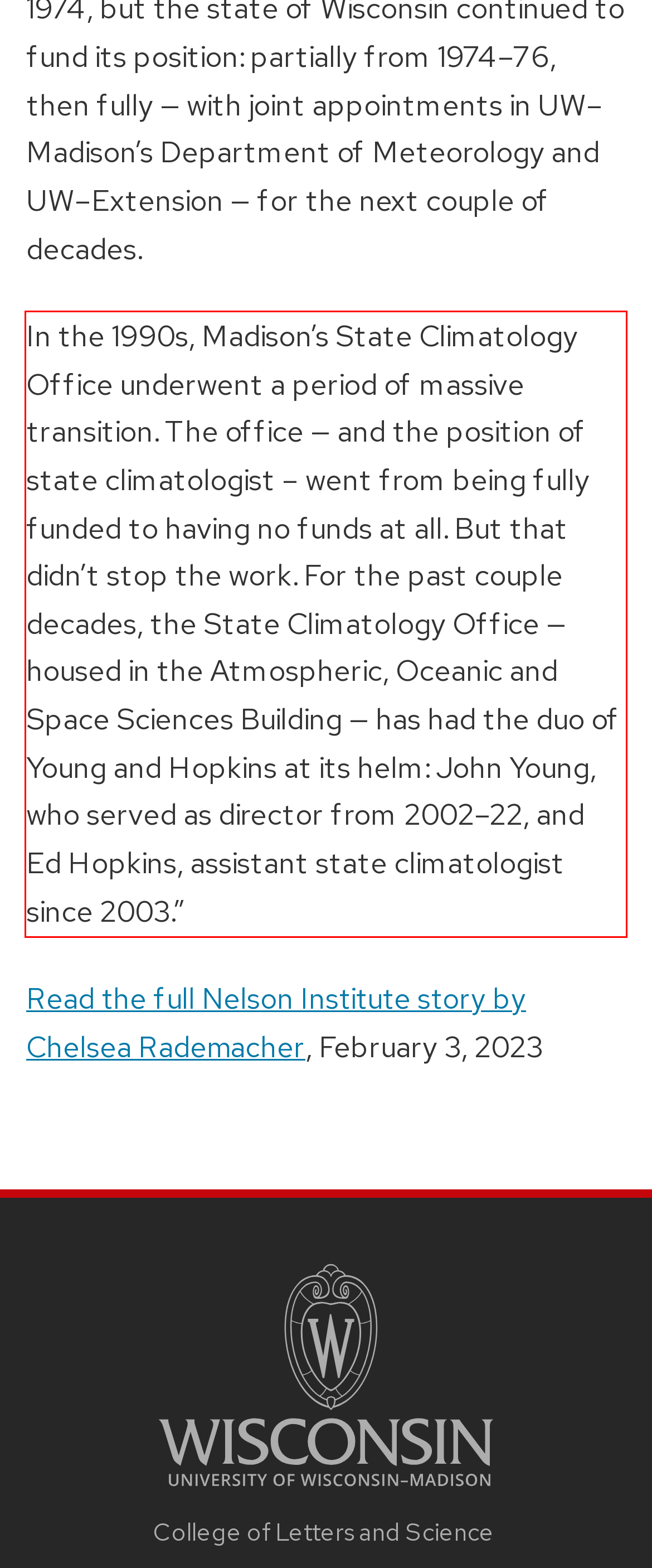Analyze the webpage screenshot and use OCR to recognize the text content in the red bounding box.

In the 1990s, Madison’s State Climatology Office underwent a period of massive transition. The office — and the position of state climatologist – went from being fully funded to having no funds at all. But that didn’t stop the work. For the past couple decades, the State Climatology Office — housed in the Atmospheric, Oceanic and Space Sciences Building — has had the duo of Young and Hopkins at its helm: John Young, who served as director from 2002–22, and Ed Hopkins, assistant state climatologist since 2003.”